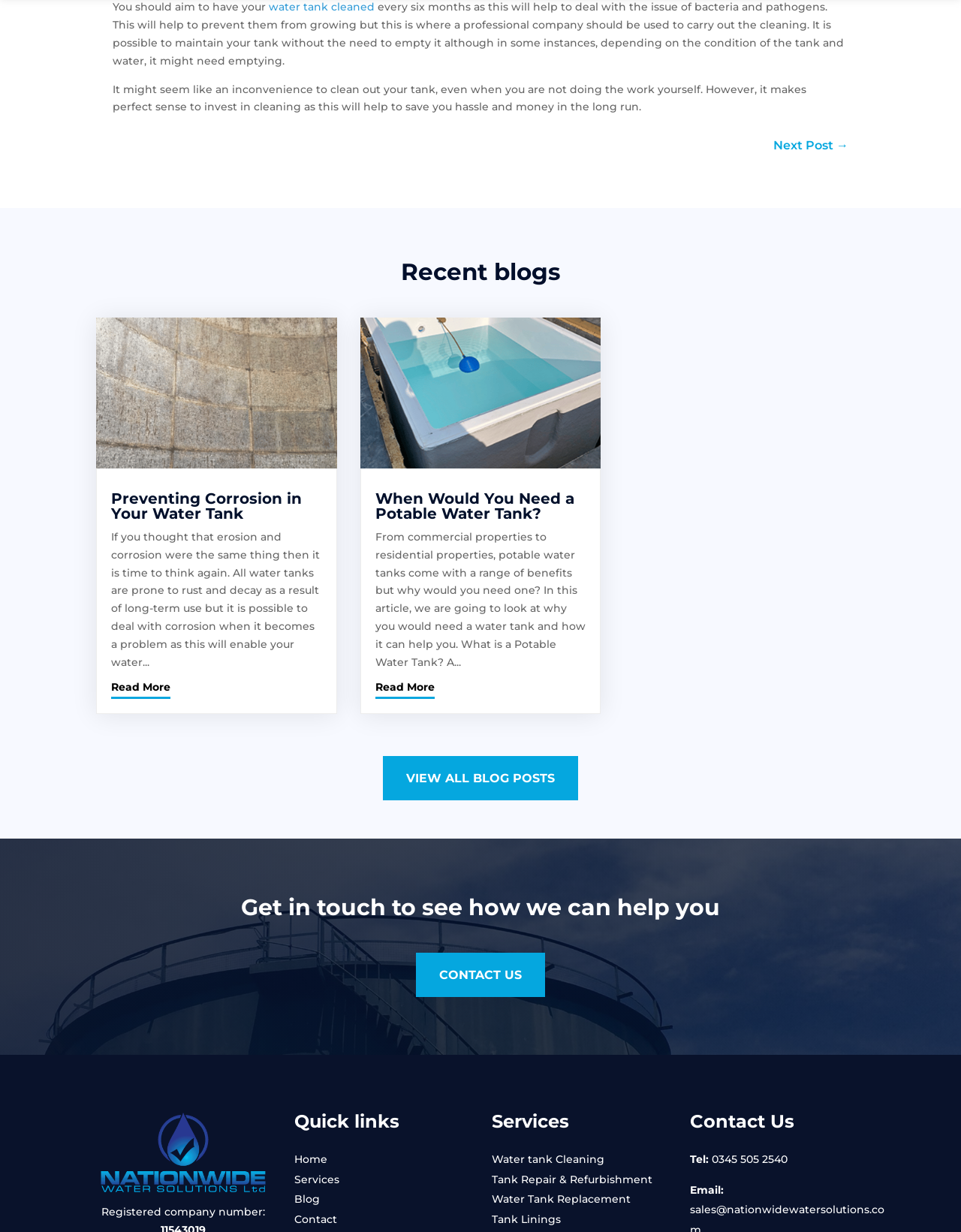Please locate the bounding box coordinates of the element that should be clicked to complete the given instruction: "Read more about preventing corrosion in your water tank".

[0.116, 0.551, 0.177, 0.567]